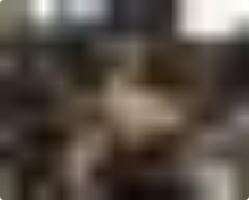Explain the details of the image you are viewing.

The image associated with "The Best Chest Workout Routine For Definition And Mass" likely depicts a fitness setting, possibly showcasing an individual performing an exercise designed to enhance chest muscles. The visual theme resonates with the overarching topic of fitness and exercise routines aimed at building strength and muscle definition. This composition is meant to inspire viewers to engage in effective workout strategies that contribute to physical well-being, complementing the informative content regarding the best exercises for achieving a defined chest.